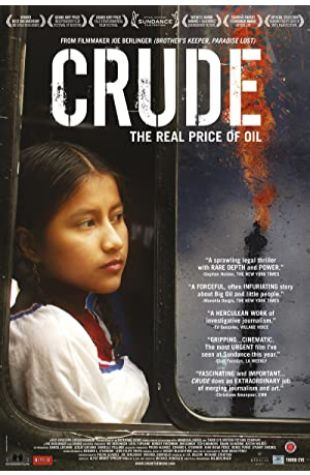What is the theme of the documentary film?
Please respond to the question with a detailed and well-explained answer.

The theme of the documentary film can be inferred from the caption, which describes the film as a compelling account that intertwines human rights and corporate responsibility, setting the stage for an enlightening and poignant narrative about the struggle for justice against powerful industry forces.